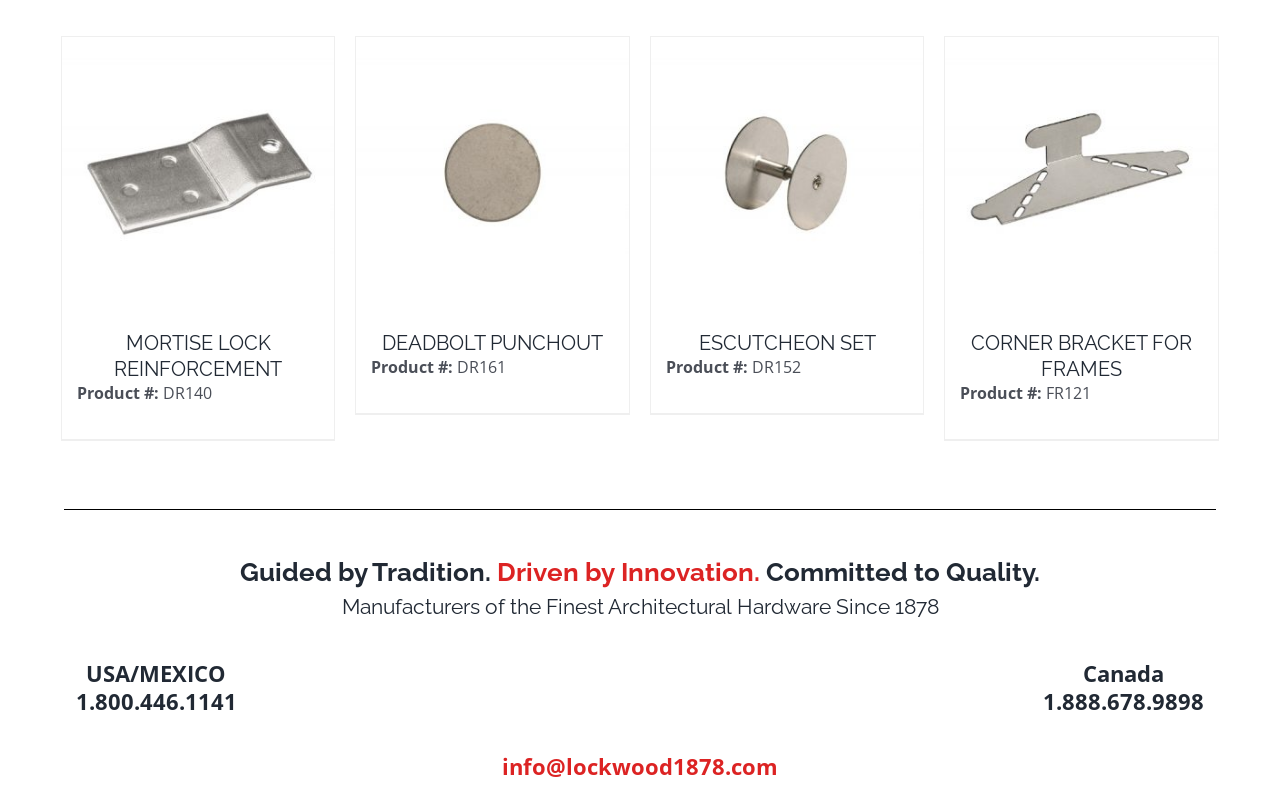Please locate the clickable area by providing the bounding box coordinates to follow this instruction: "Click on Next slide".

[0.929, 0.284, 0.952, 0.322]